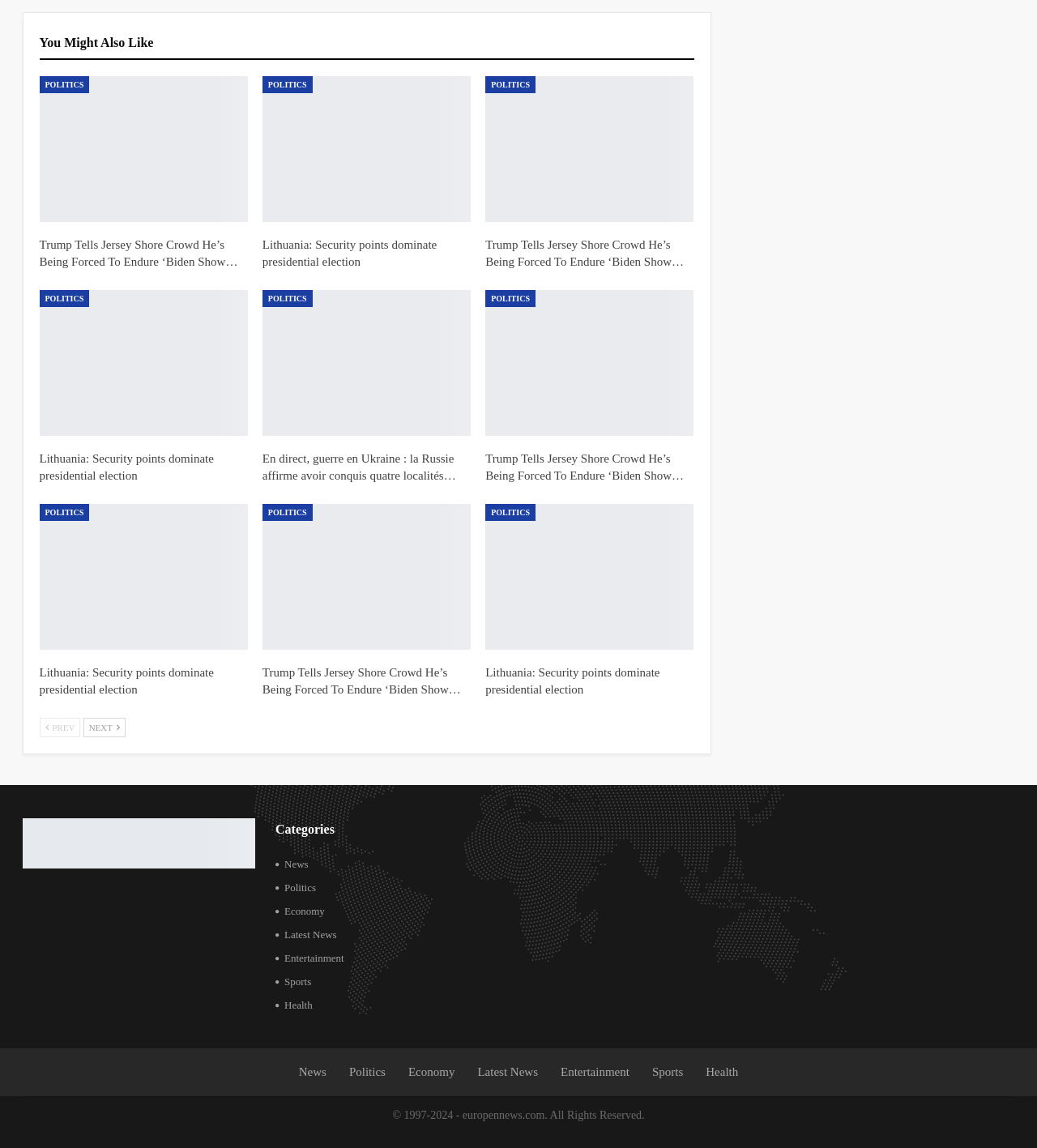What is the copyright year range of the webpage? Please answer the question using a single word or phrase based on the image.

1997-2024